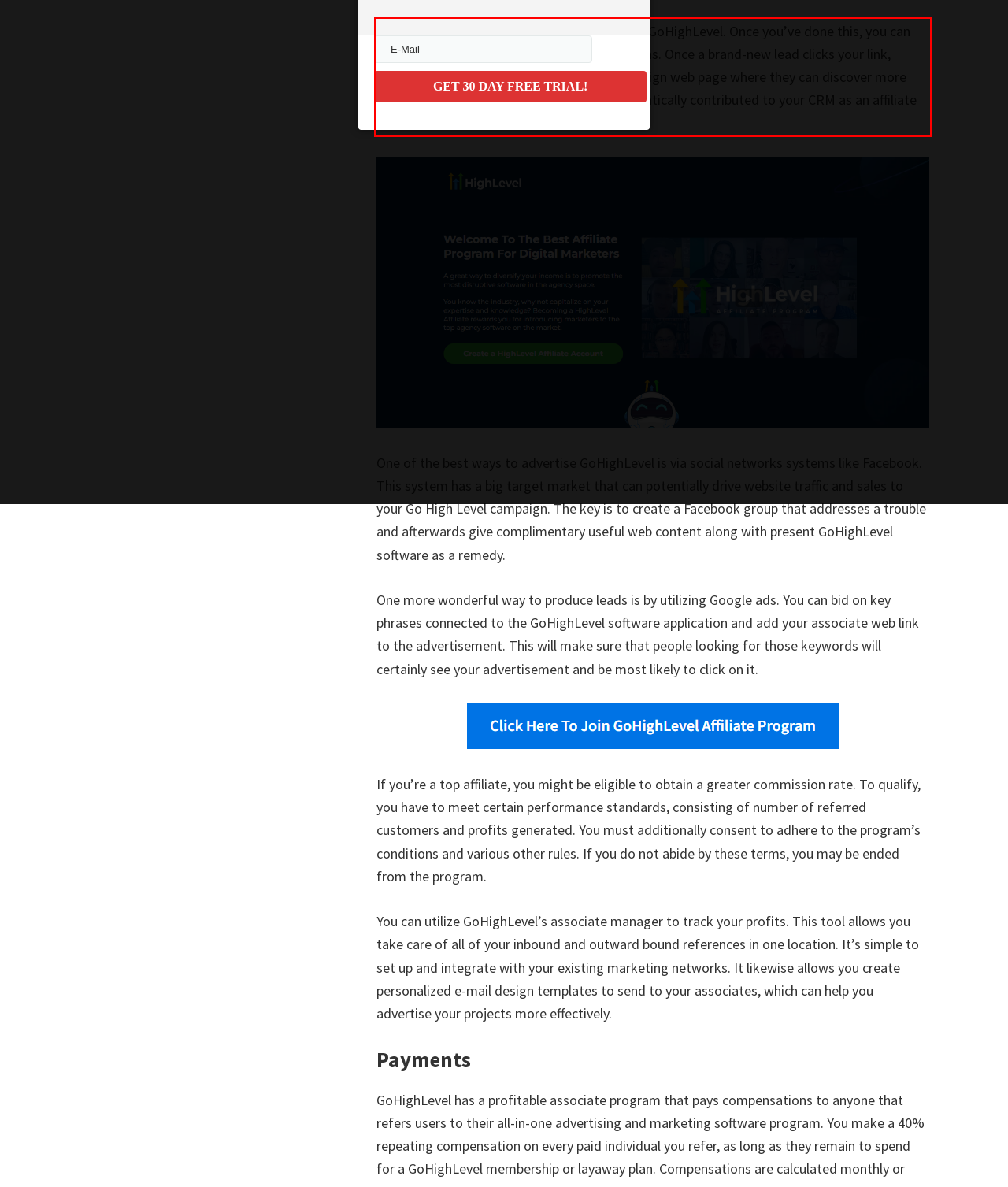You are provided with a screenshot of a webpage featuring a red rectangle bounding box. Extract the text content within this red bounding box using OCR.

To start, register for a company account with GoHighLevel. Once you’ve done this, you can begin producing and promoting your campaigns. Once a brand-new lead clicks your link, they’ll be directed to your GoHighLevel campaign web page where they can discover more regarding the product. Then, they’ll be automatically contributed to your CRM as an affiliate and marked with “Affiliate”.